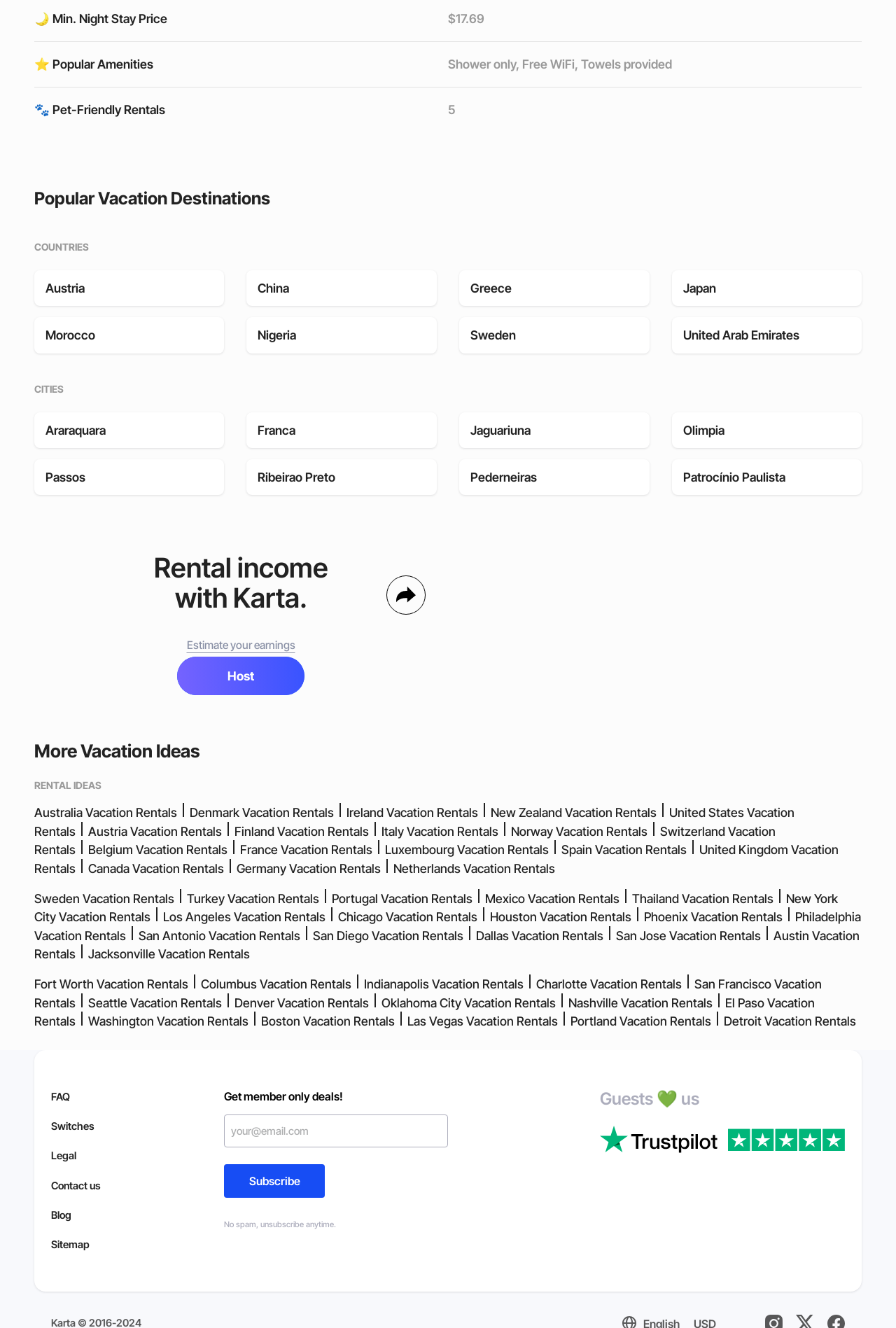What is the minimum night stay price?
Based on the image, give a one-word or short phrase answer.

$17.69